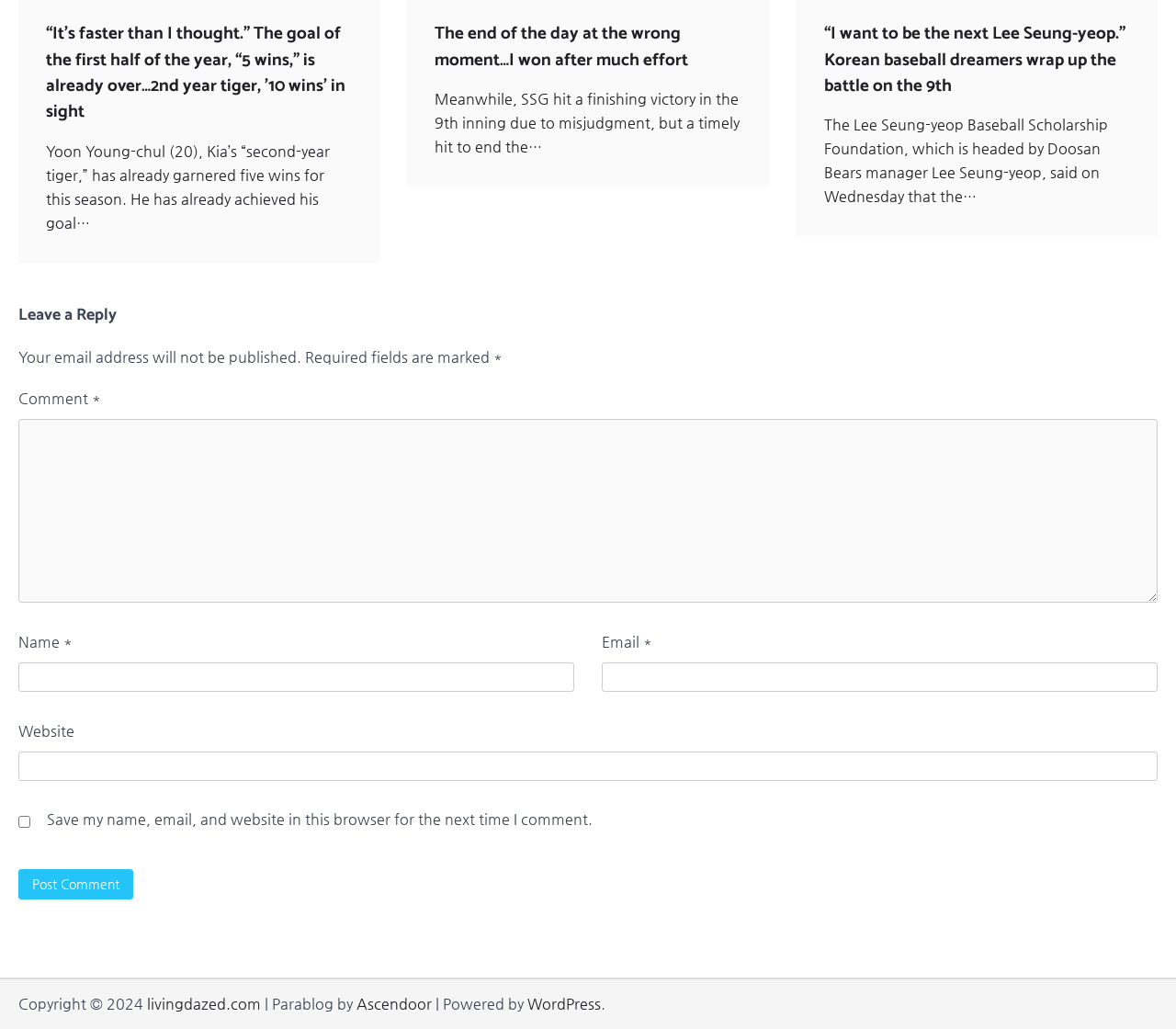Can you determine the bounding box coordinates of the area that needs to be clicked to fulfill the following instruction: "Click on the 'WordPress' link"?

[0.448, 0.967, 0.511, 0.984]